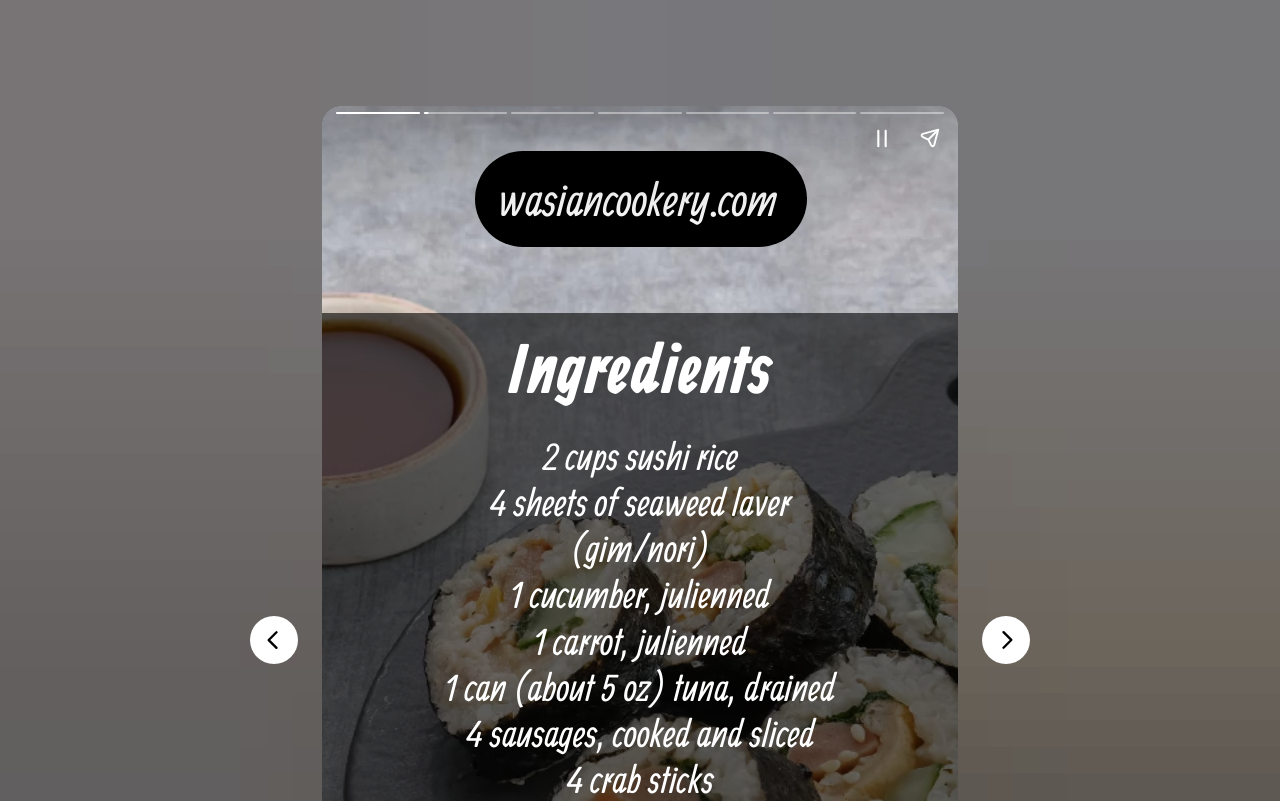What is the function of the 'Previous page' and 'Next page' buttons?
Please give a detailed and elaborate answer to the question.

The 'Previous page' and 'Next page' buttons are likely used to navigate through the different steps or pages of the Tuna Gimbap recipe. These buttons are commonly seen in webpages that have a multi-page tutorial or guide, allowing users to move forward or backward through the content.